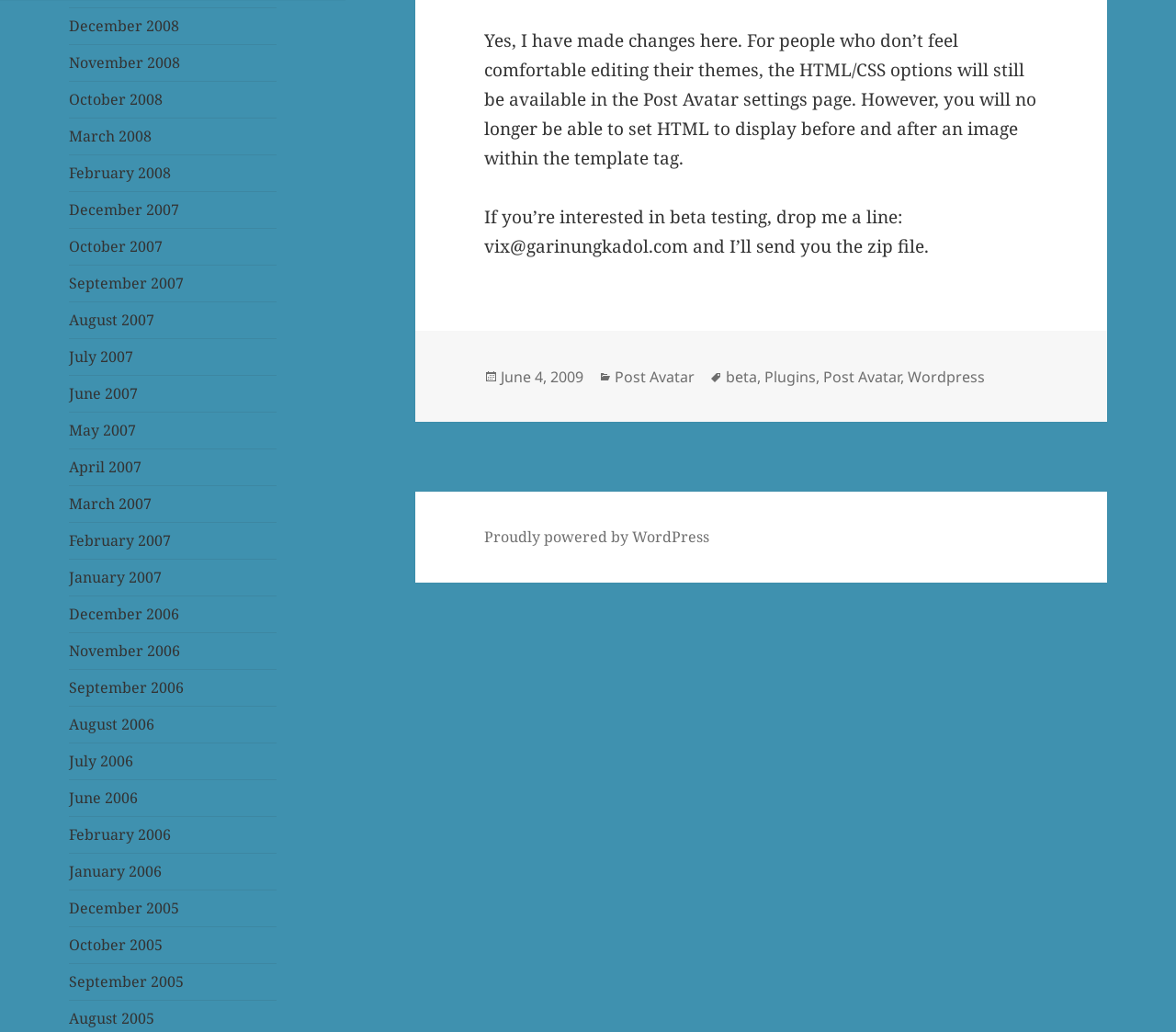Pinpoint the bounding box coordinates for the area that should be clicked to perform the following instruction: "Go to the WordPress page".

[0.772, 0.355, 0.838, 0.376]